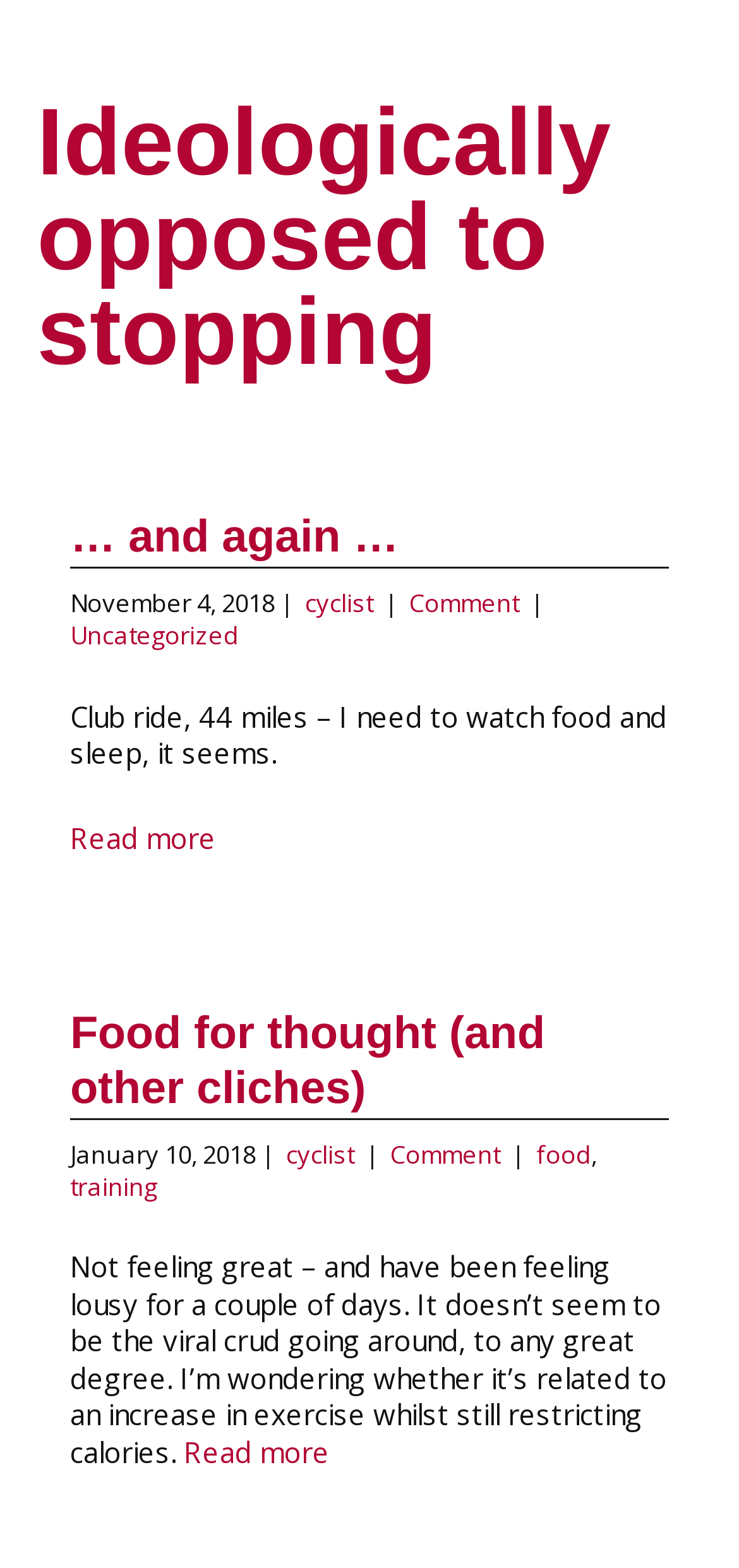Please locate the bounding box coordinates of the element that needs to be clicked to achieve the following instruction: "view the article about food for thought". The coordinates should be four float numbers between 0 and 1, i.e., [left, top, right, bottom].

[0.095, 0.643, 0.738, 0.711]